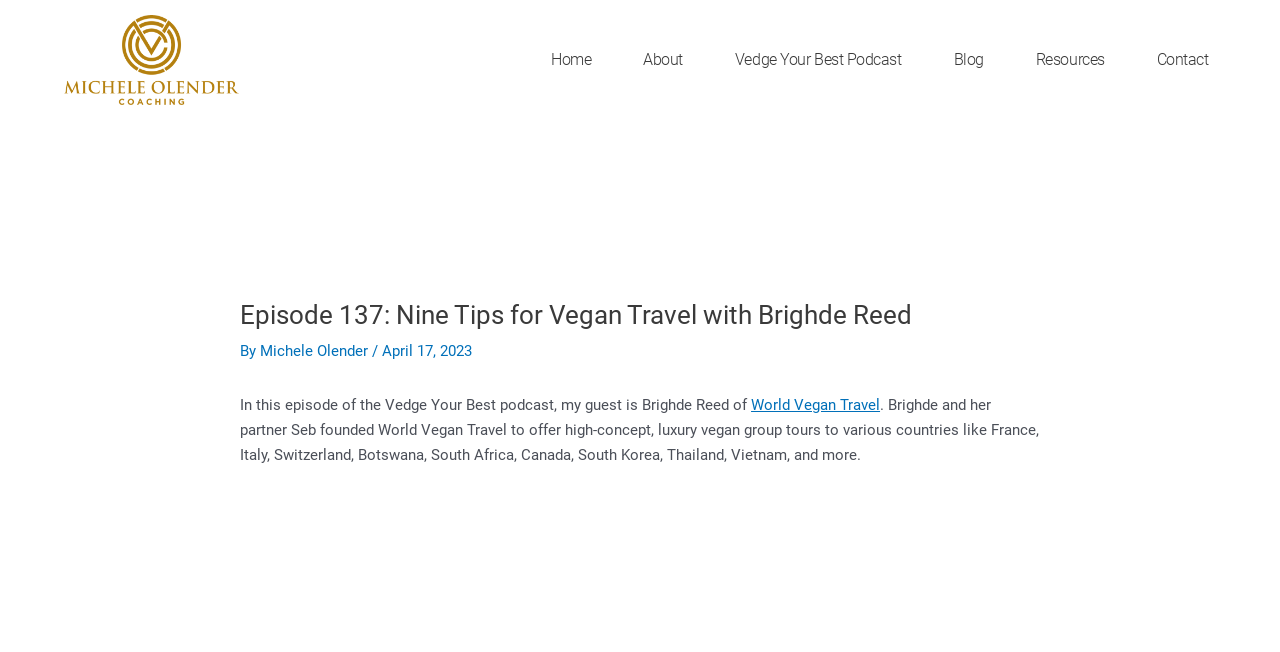Provide a brief response in the form of a single word or phrase:
Who is the guest in this episode?

Brighde Reed